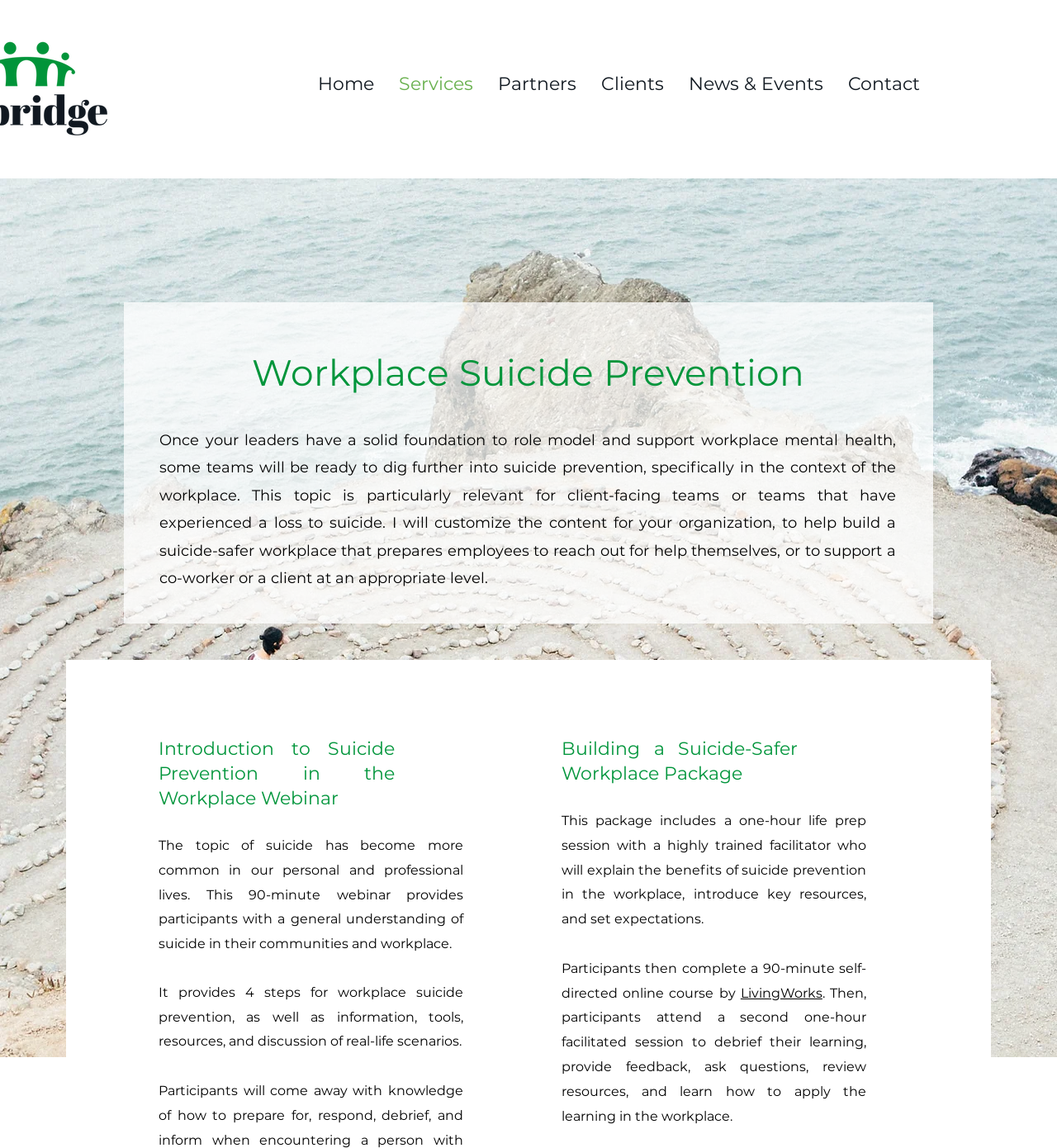Respond to the following query with just one word or a short phrase: 
What is the name of the organization that provides the self-directed online course?

LivingWorks